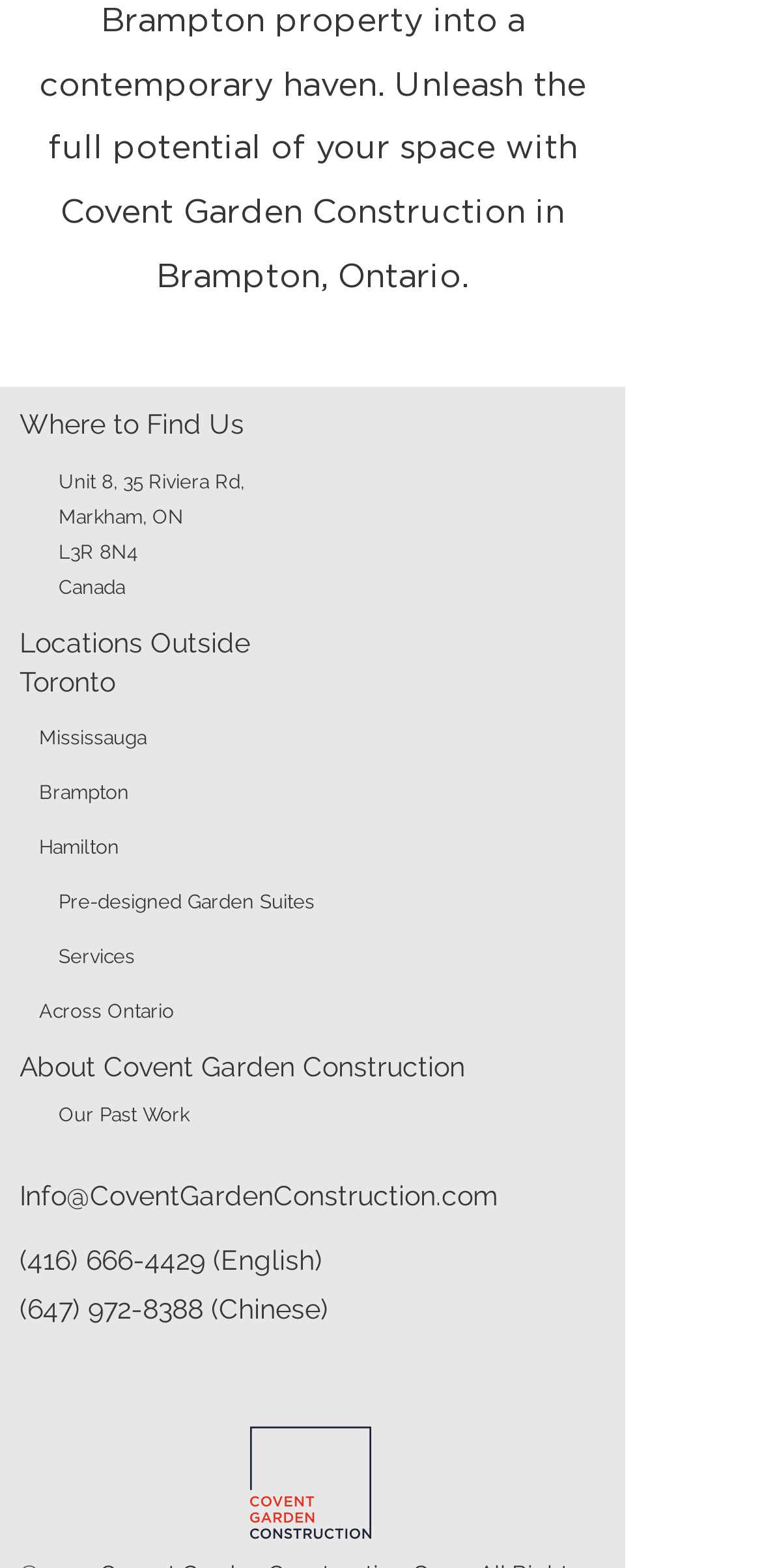Please indicate the bounding box coordinates for the clickable area to complete the following task: "Share via Facebook". The coordinates should be specified as four float numbers between 0 and 1, i.e., [left, top, right, bottom].

None